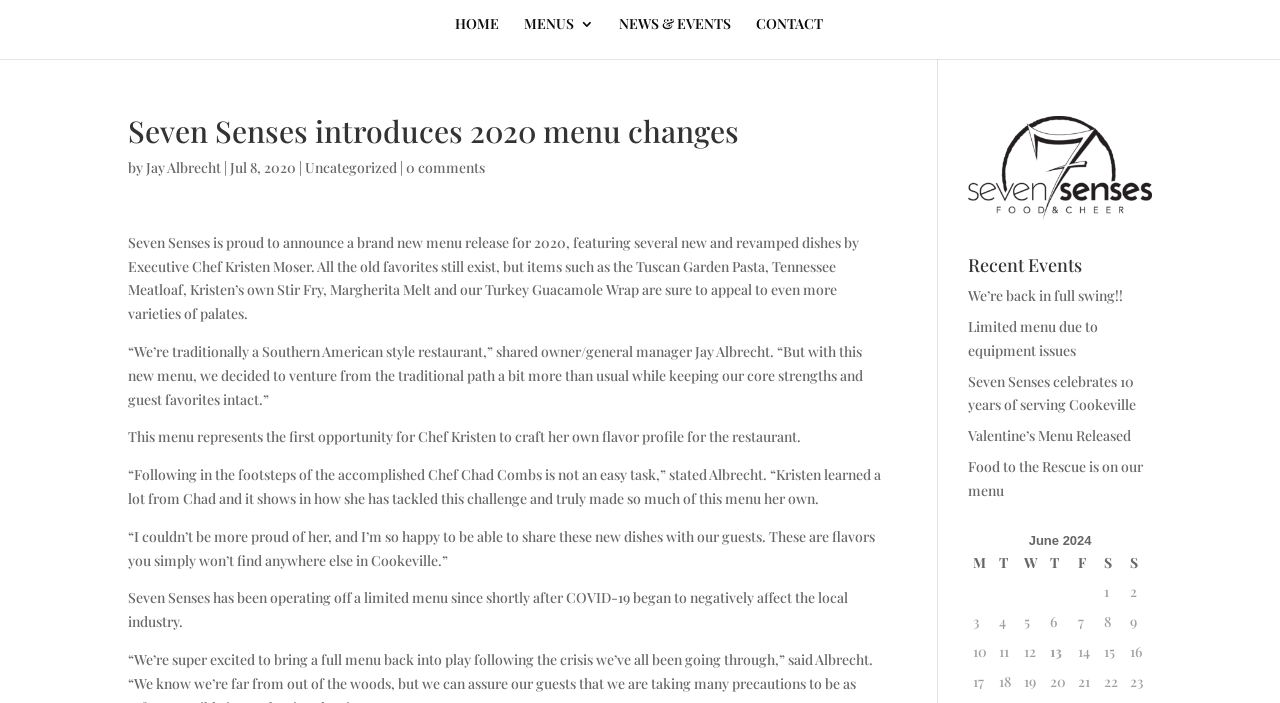Identify the bounding box coordinates for the element that needs to be clicked to fulfill this instruction: "View the recent events". Provide the coordinates in the format of four float numbers between 0 and 1: [left, top, right, bottom].

[0.756, 0.365, 0.9, 0.404]